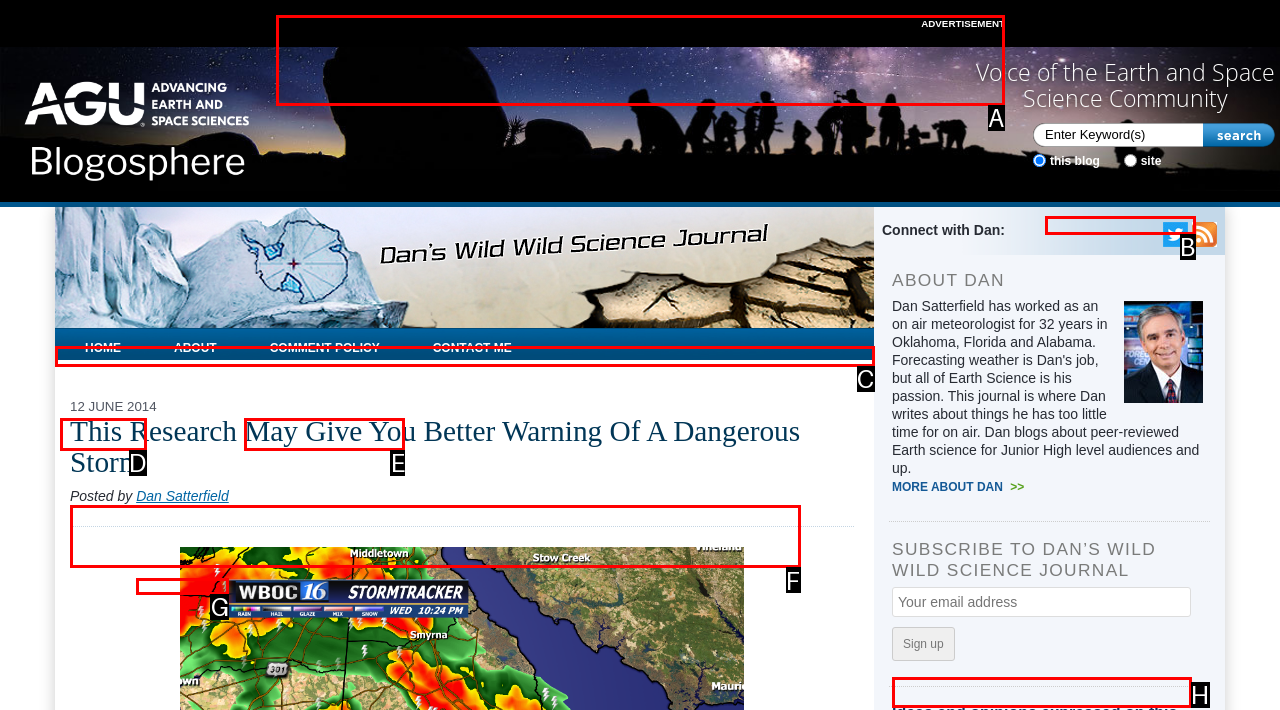Determine the HTML element that best matches this description: name="EMAIL" placeholder="Your email address" from the given choices. Respond with the corresponding letter.

H